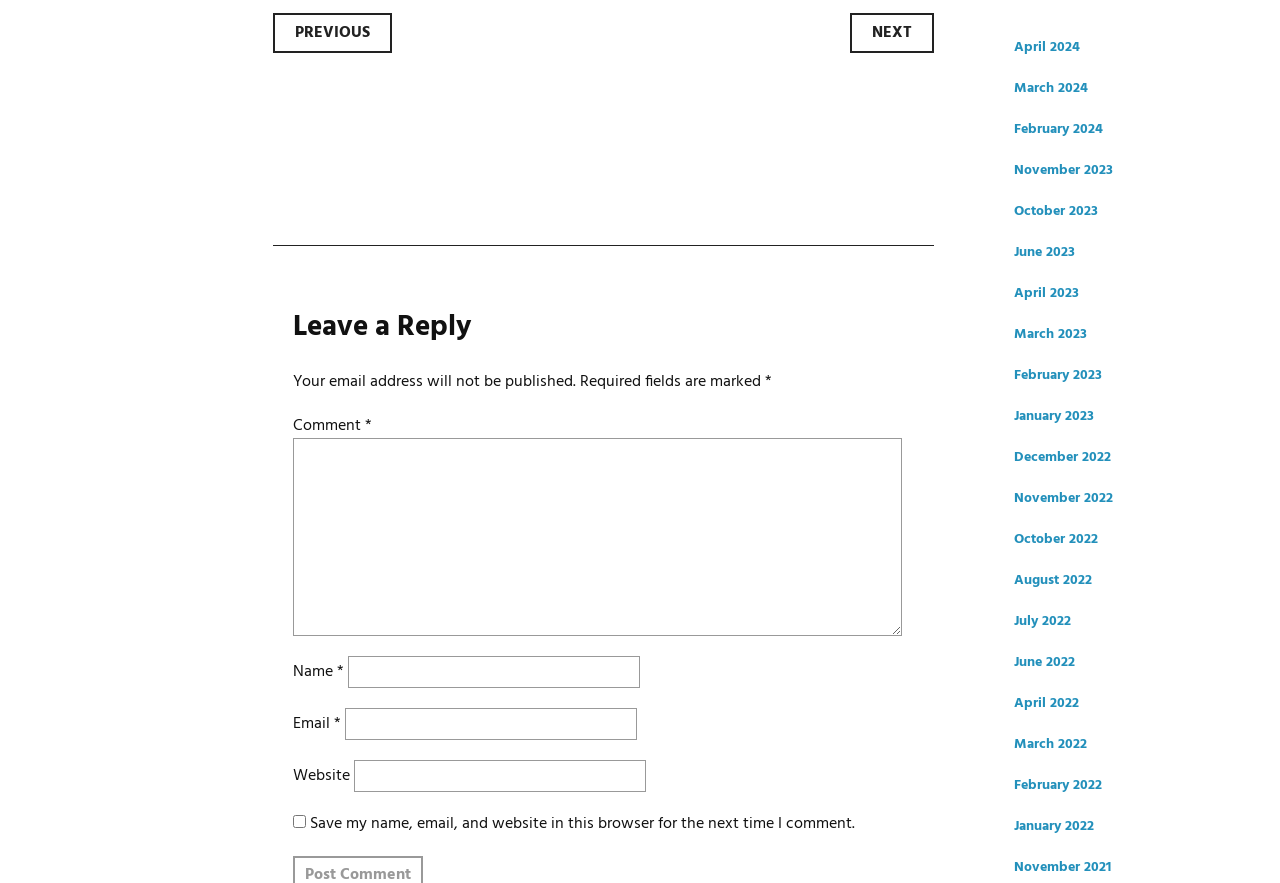Given the description of a UI element: "Menu", identify the bounding box coordinates of the matching element in the webpage screenshot.

None